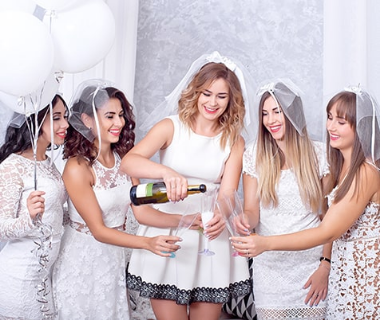What adds a whimsical touch to the women's attire?
Answer the question with just one word or phrase using the image.

Light veils